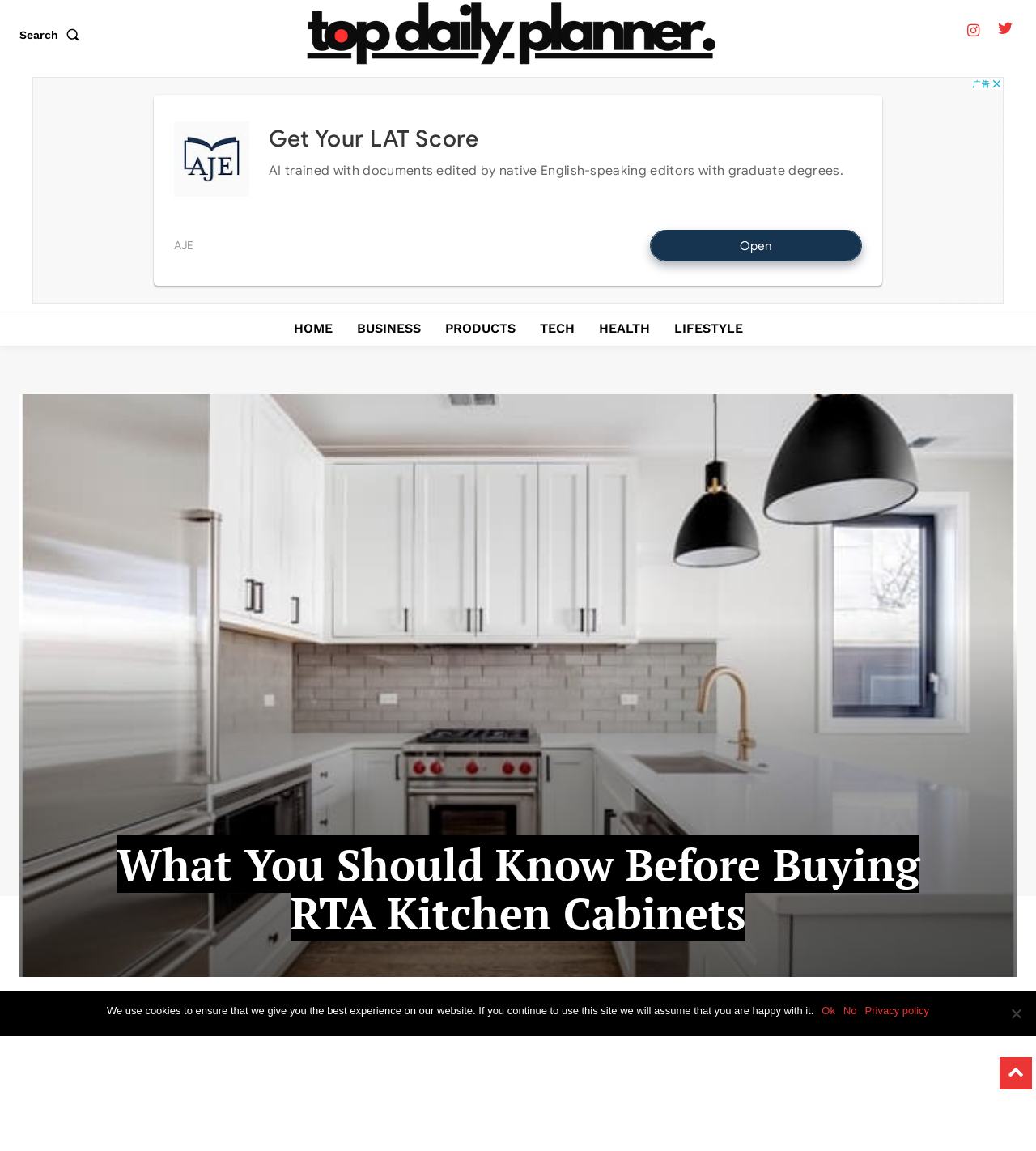Given the element description Privacy policy, predict the bounding box coordinates for the UI element in the webpage screenshot. The format should be (top-left x, top-left y, bottom-right x, bottom-right y), and the values should be between 0 and 1.

[0.835, 0.871, 0.897, 0.885]